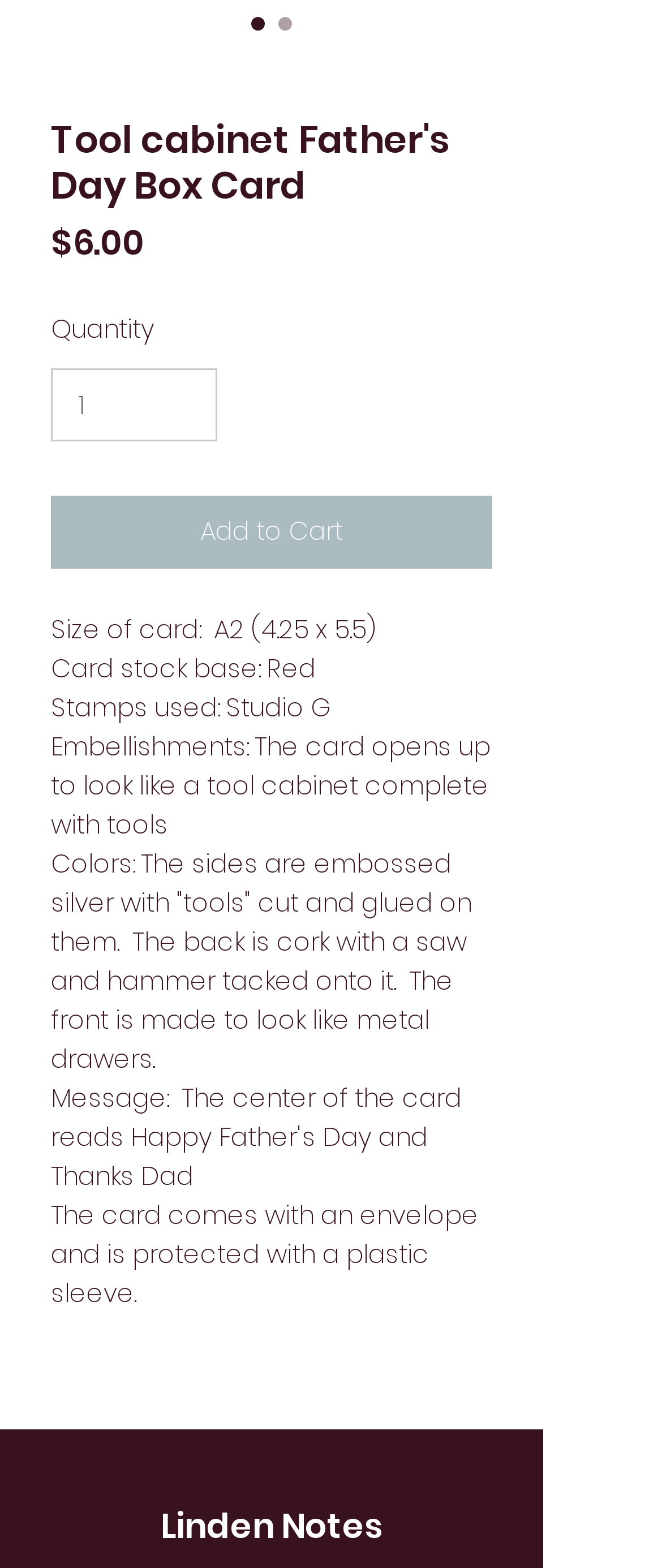Can you give a detailed response to the following question using the information from the image? What is the size of the card?

The size of the card is mentioned as 'A2 (4.25 x 5.5)' in the webpage, which can be found in the section where the product details are listed.